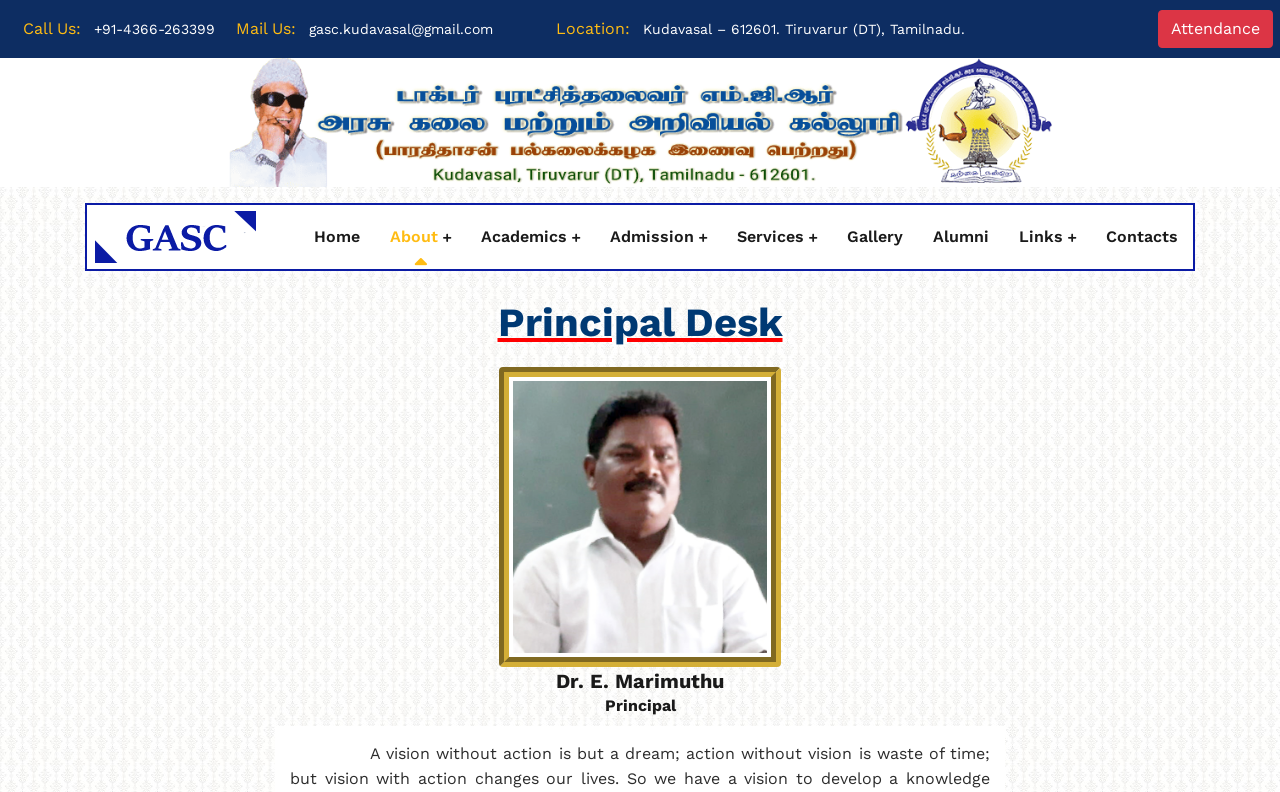Pinpoint the bounding box coordinates of the clickable area needed to execute the instruction: "Call the college". The coordinates should be specified as four float numbers between 0 and 1, i.e., [left, top, right, bottom].

[0.073, 0.027, 0.168, 0.047]